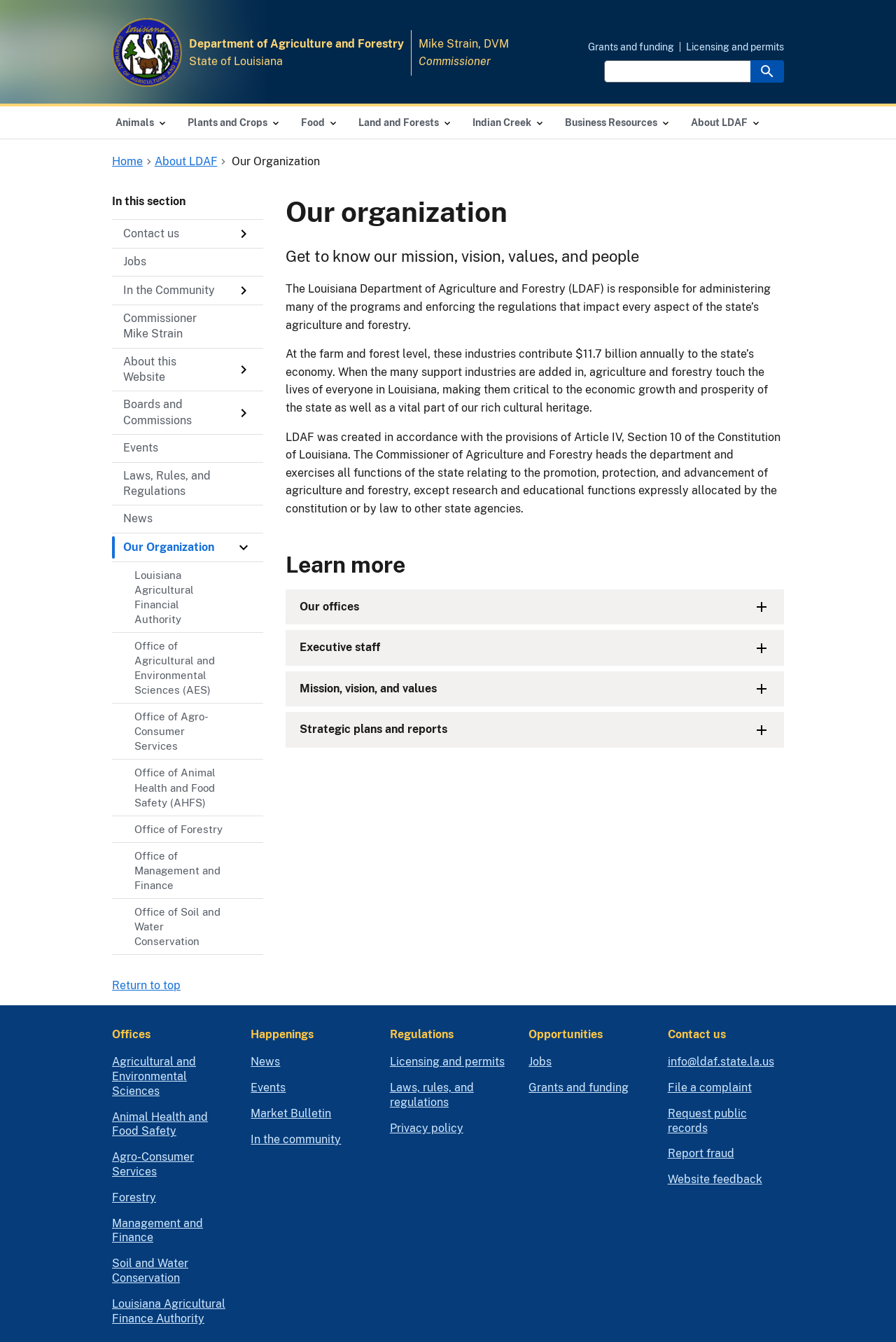Identify the bounding box of the UI element that matches this description: "Office of Management and Finance".

[0.125, 0.624, 0.294, 0.666]